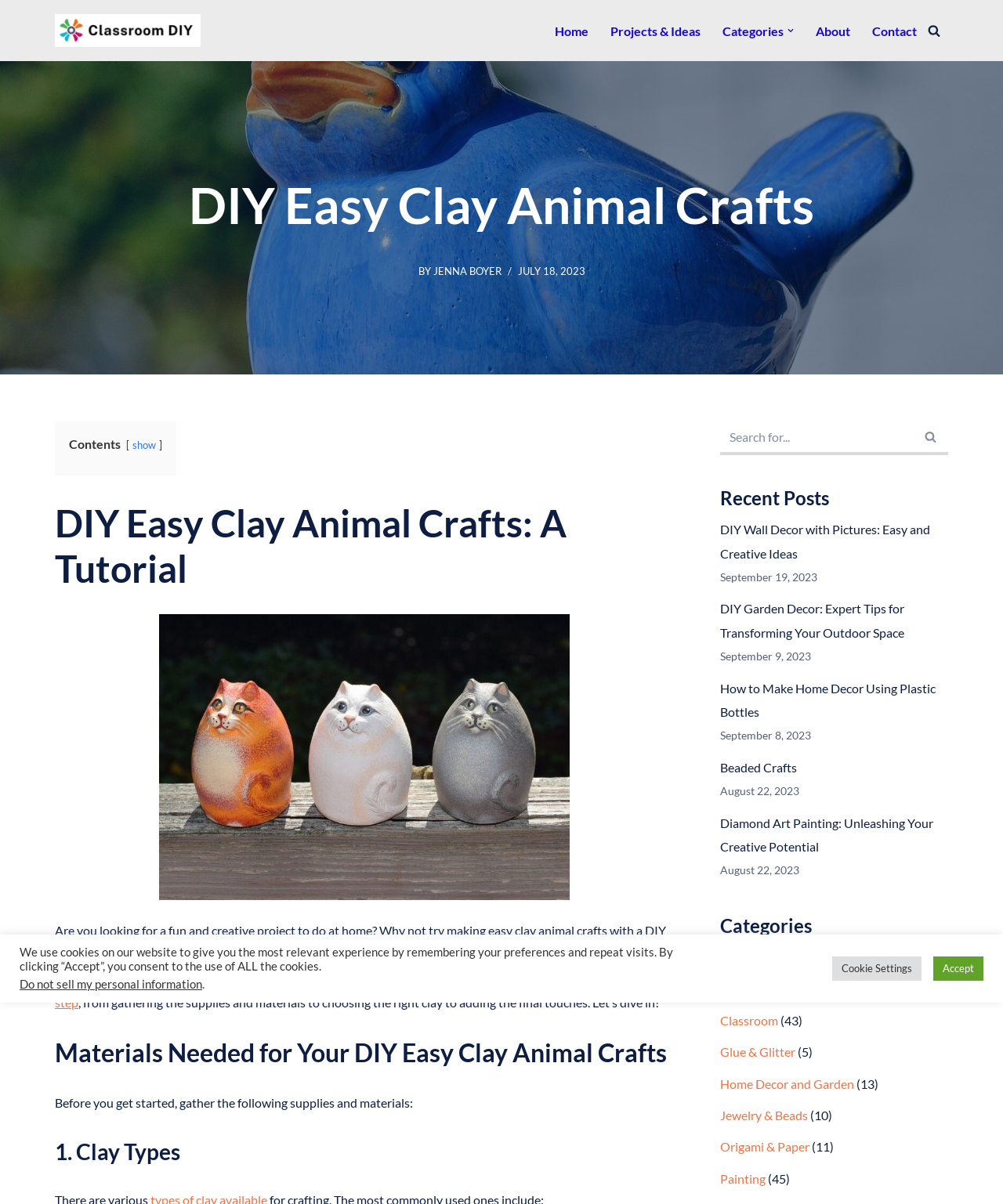Please provide the bounding box coordinates for the element that needs to be clicked to perform the following instruction: "Click the 'Projects & Ideas' link". The coordinates should be given as four float numbers between 0 and 1, i.e., [left, top, right, bottom].

[0.609, 0.017, 0.698, 0.034]